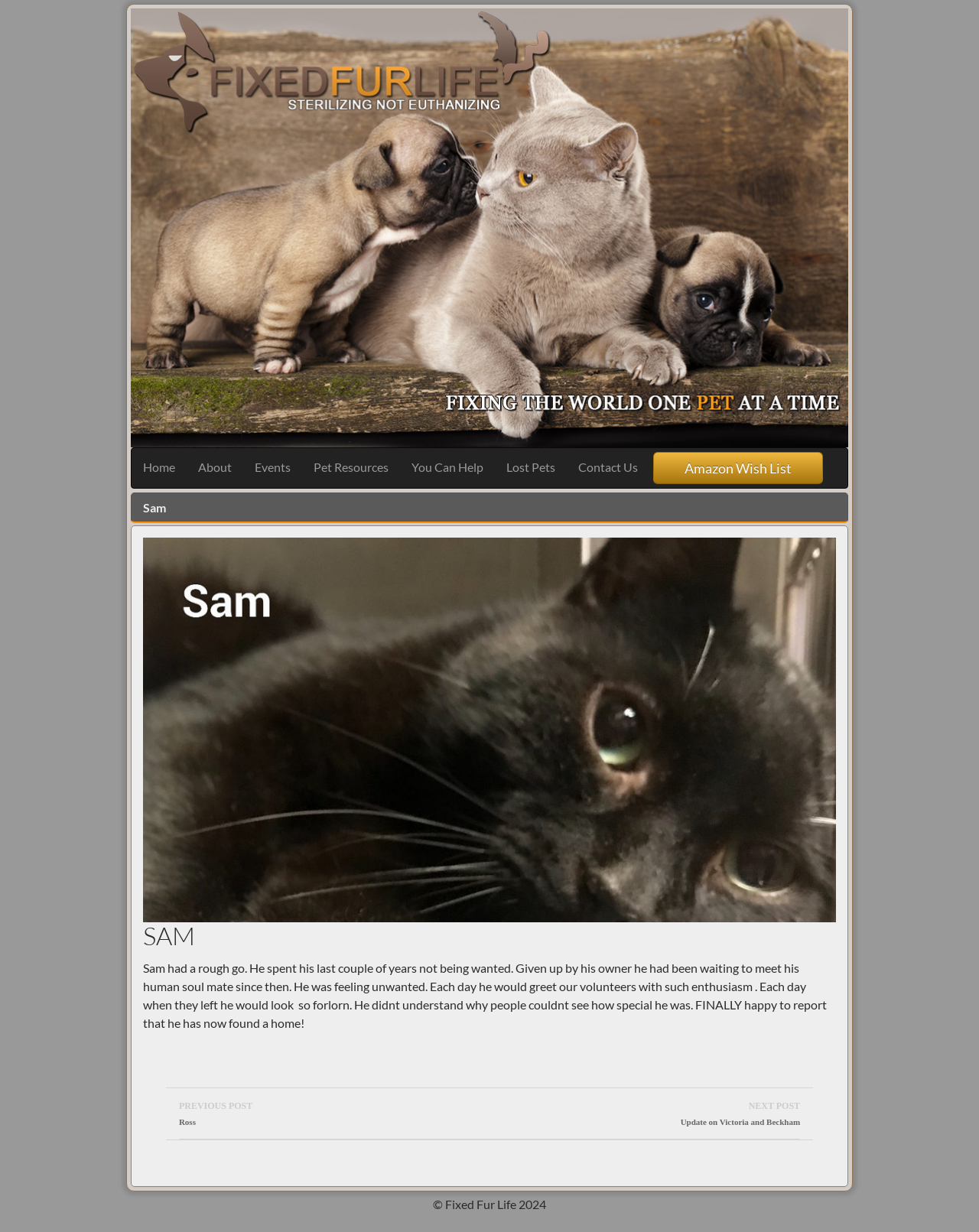Respond with a single word or phrase to the following question: What is the name of the pet in the story?

Sam